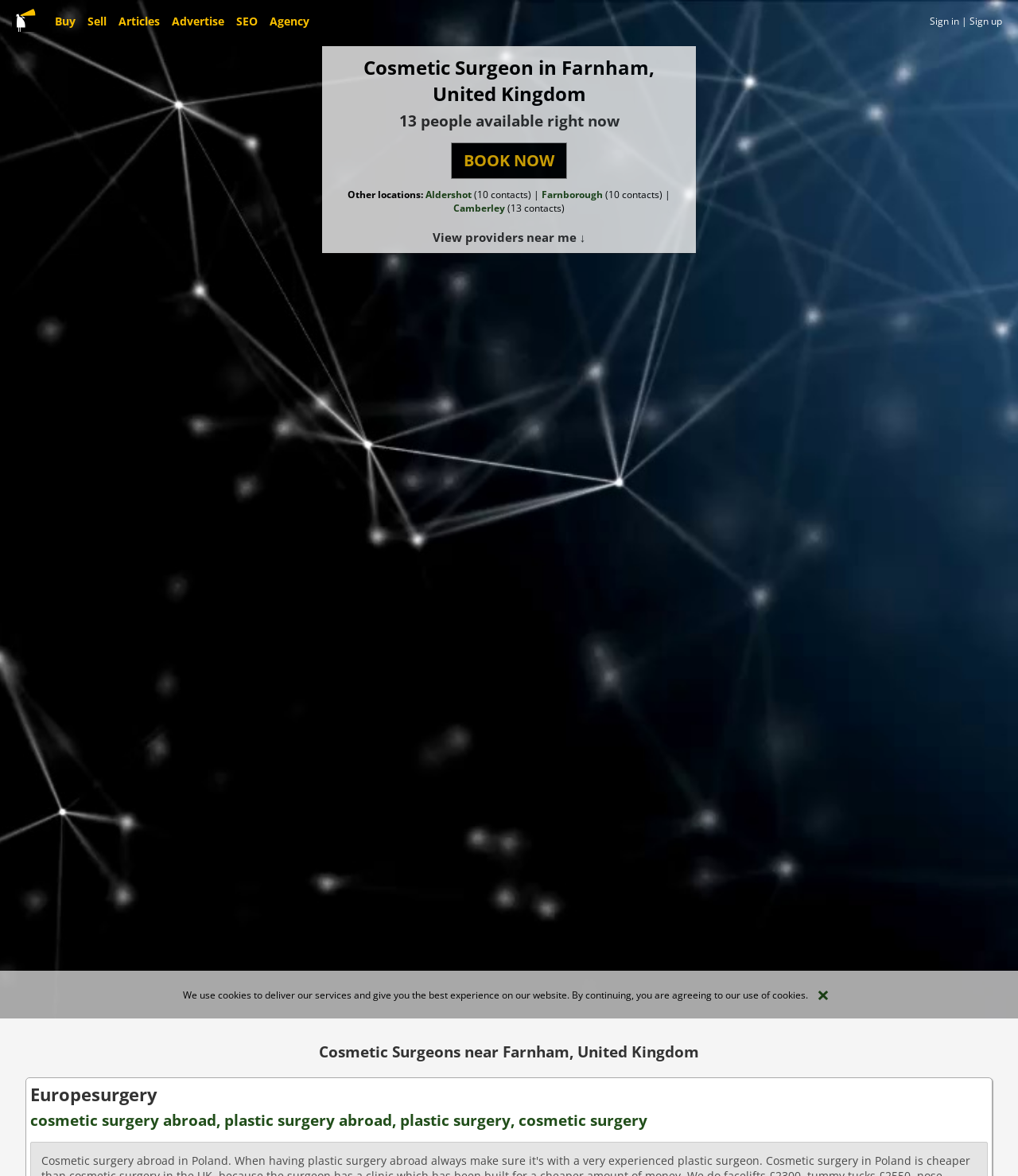Please identify the bounding box coordinates of the area I need to click to accomplish the following instruction: "Click the 'BOOK NOW' button".

[0.443, 0.121, 0.557, 0.152]